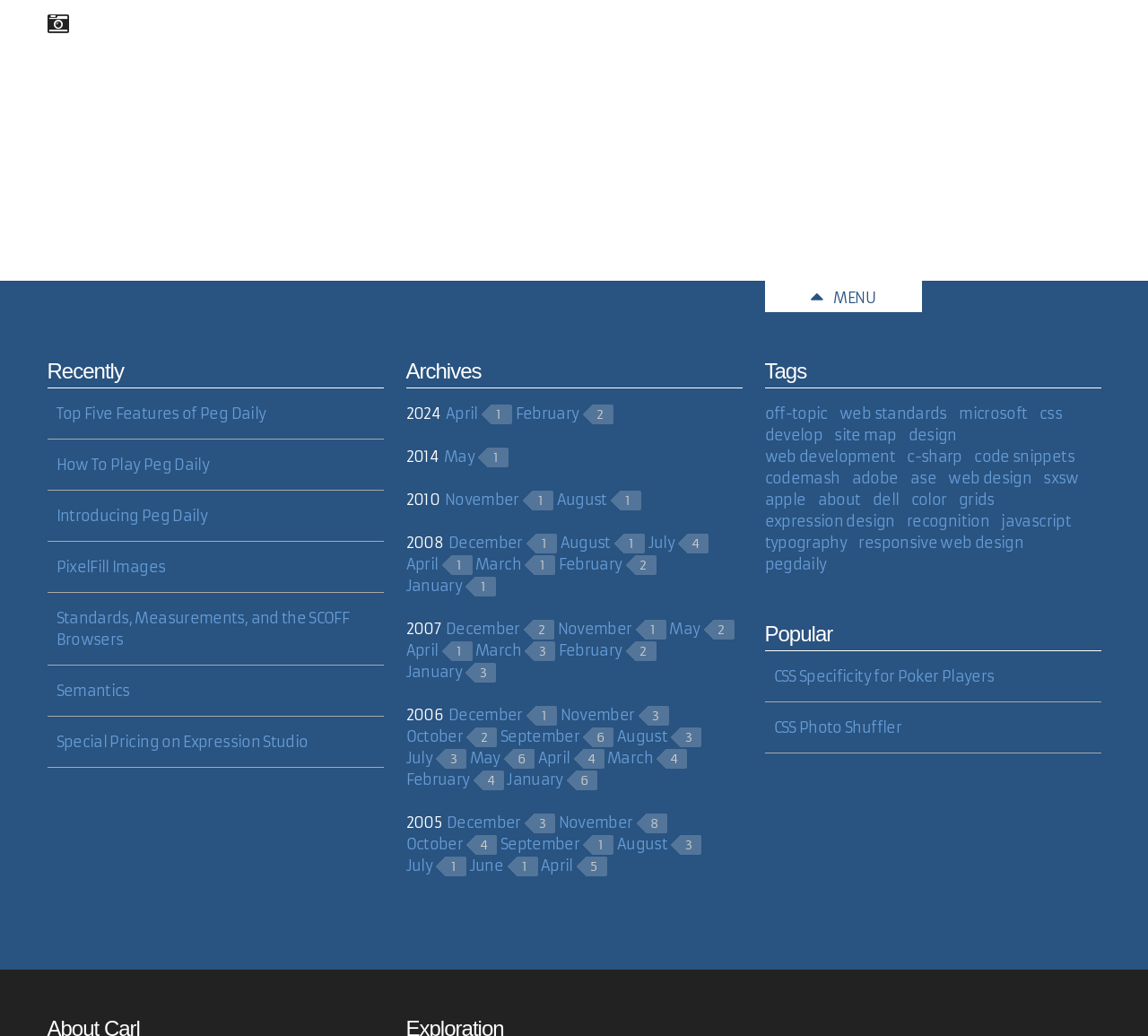Specify the bounding box coordinates of the element's region that should be clicked to achieve the following instruction: "Click on the 'MENU' button". The bounding box coordinates consist of four float numbers between 0 and 1, in the format [left, top, right, bottom].

[0.666, 0.27, 0.803, 0.301]